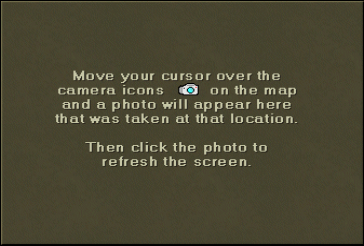Give a detailed account of the visual elements in the image.

The image features instructions for navigating an interactive map related to the Tolmie Peak Hike. It prompts users to move their cursor over camera icons on the map, which will cause a photo taken at that location to appear in the designated area of the screen. The message conveys an engaging and user-friendly approach, encouraging exploration of the hike by linking visual content to the mapped locations. Additionally, it instructs users to click on the photo to refresh the screen, enhancing the interactive experience. The background is a muted olive color, providing a subtle contrast that ensures the text is easily readable.